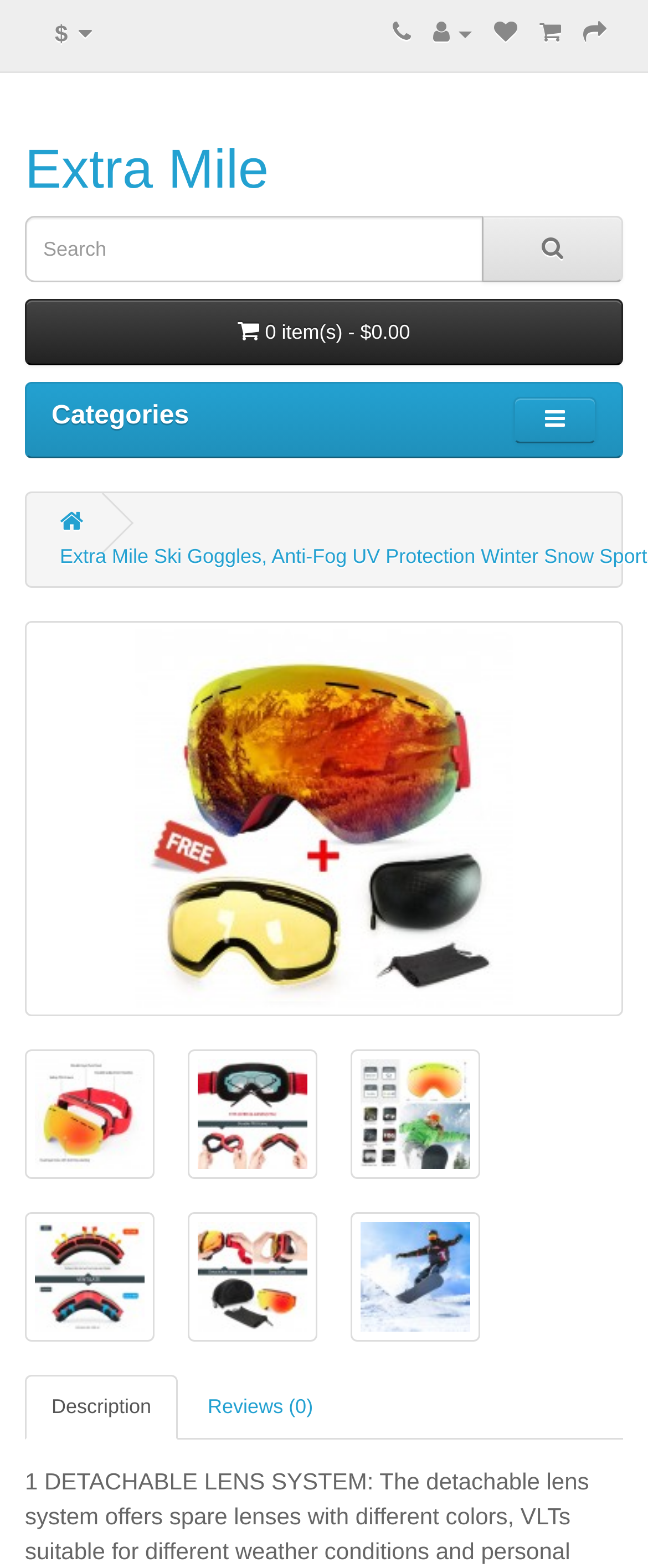Locate the bounding box coordinates of the element that needs to be clicked to carry out the instruction: "Click on the shopping cart". The coordinates should be given as four float numbers ranging from 0 to 1, i.e., [left, top, right, bottom].

[0.038, 0.191, 0.962, 0.233]